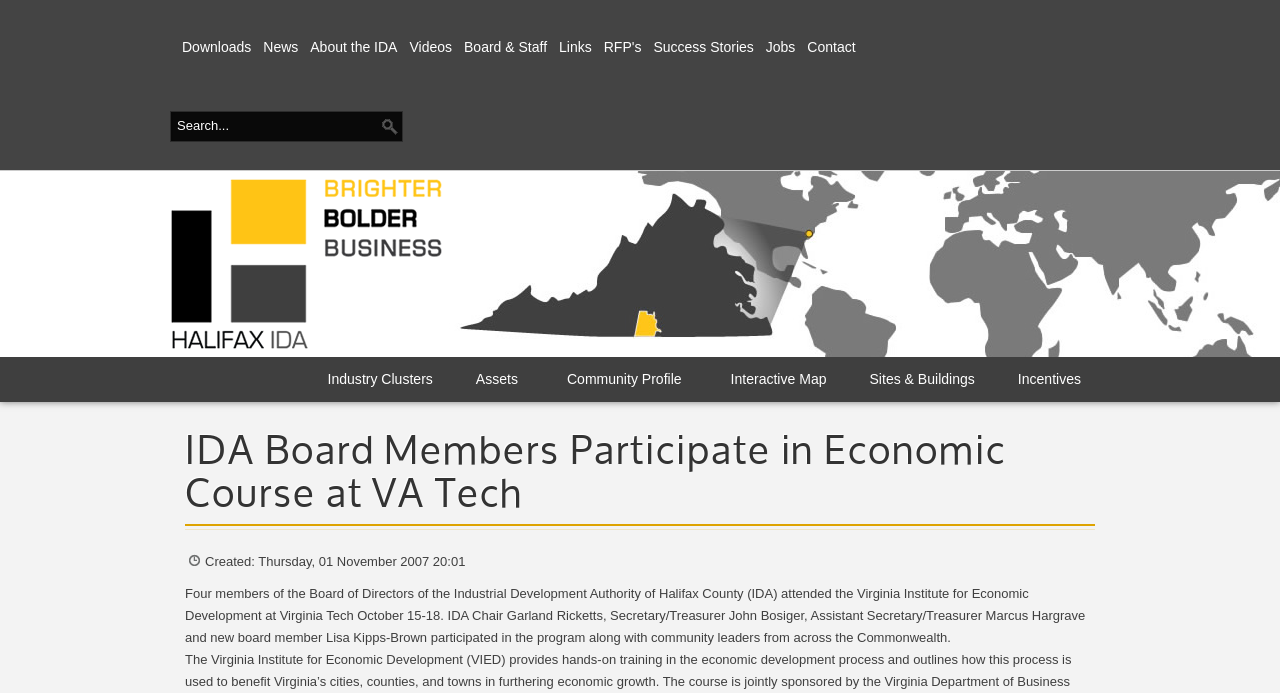Determine the bounding box of the UI element mentioned here: "Contact". The coordinates must be in the format [left, top, right, bottom] with values ranging from 0 to 1.

[0.621, 0.043, 0.668, 0.094]